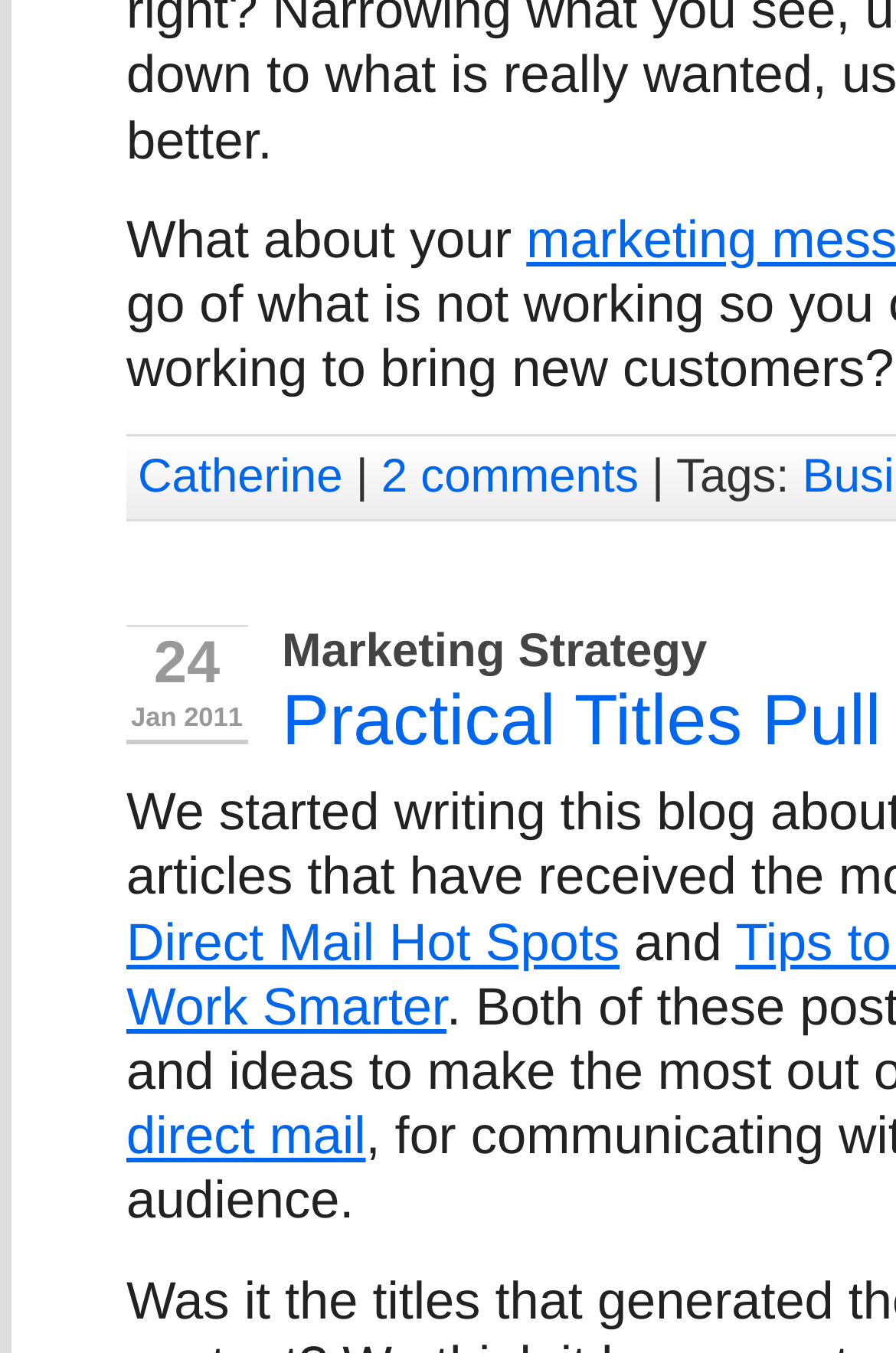Who is mentioned in the first sentence?
Answer with a single word or phrase, using the screenshot for reference.

Catherine